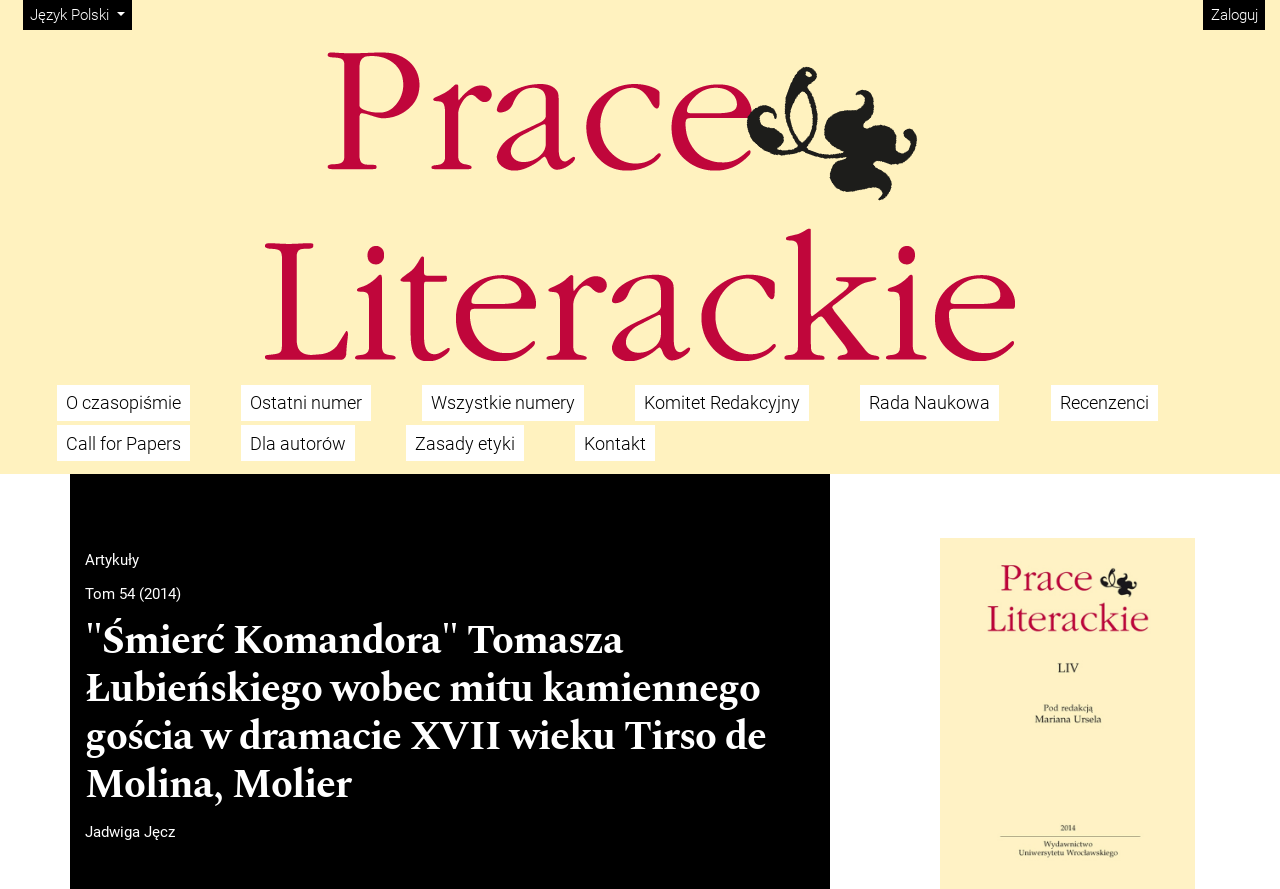Offer an extensive depiction of the webpage and its key elements.

This webpage appears to be a literary journal or academic publication website. At the top left, there is a language selection option with the current language being Polish. Next to it, there is a "Zaloguj" (login) link. 

On the top center, there is a header image with the title "Nagłówek strony" (header page). Below it, there is a main menu section with several links, including "O czasopiśmie" (about the journal), "Ostatni numer" (latest issue), "Wszystkie numery" (all issues), "Komitet Redakcyjny" (editorial committee), "Rada Naukowa" (scientific council), "Recenzenci" (reviewers), "Call for Papers", "Dla autorów" (for authors), "Zasady etyki" (ethics rules), and "Kontakt" (contact).

The main content of the webpage is divided into two sections. On the left, there is a header section with the title "Artykuły" (articles). Below it, there is a link to a specific article, "Tom 54 (2014)" (Volume 54, 2014). The main article title, '"Śmierć Komandora" Tomasza Łubieńskiego wobec mitu kamiennego gościa w dramacie XVII wieku Tirso de Molina, Molier', is displayed prominently. The author's name, Jadwiga Jęcz, is mentioned at the bottom of this section.

On the right side, there is a cover image section with a heading "Cover image".